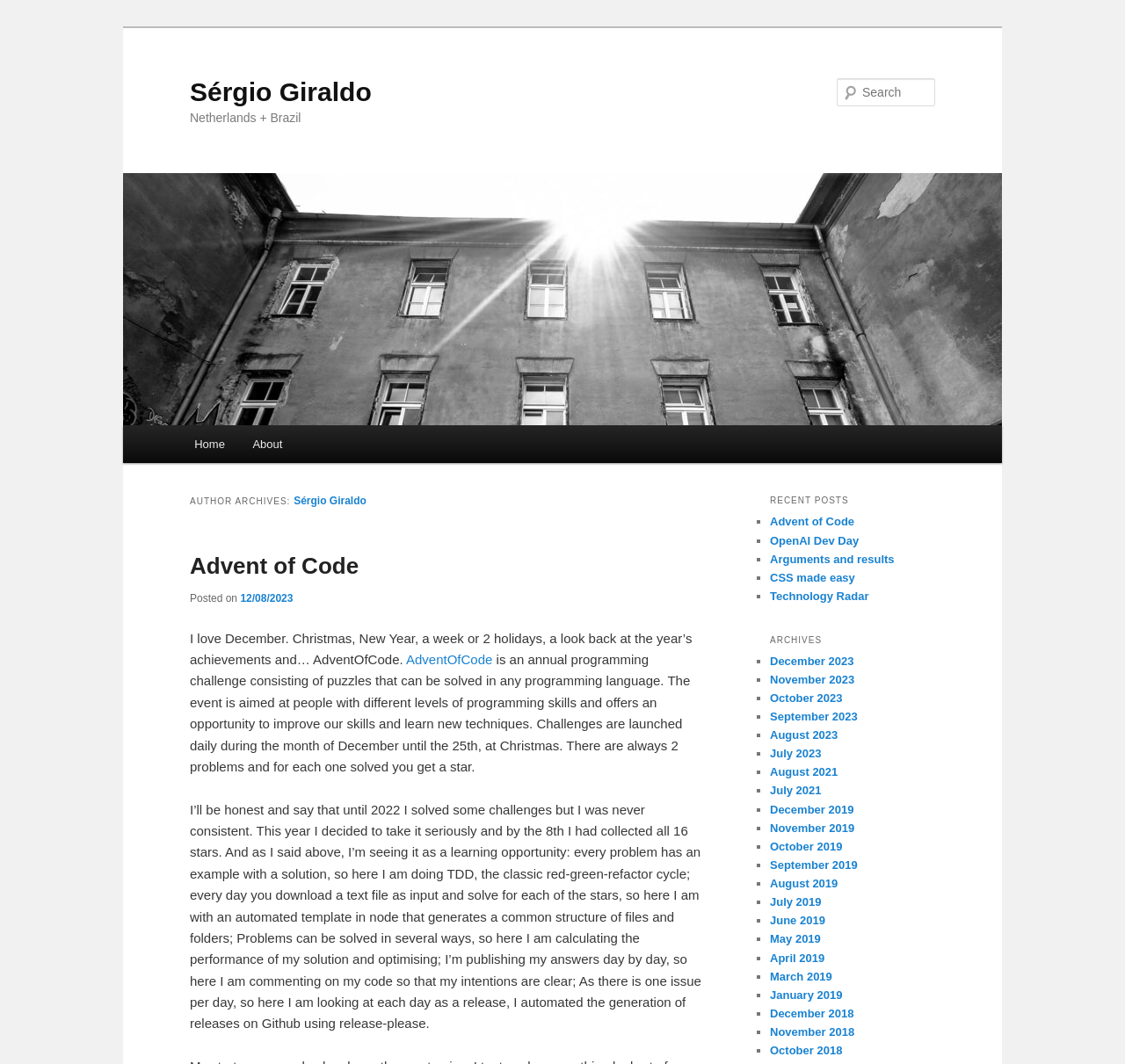Could you specify the bounding box coordinates for the clickable section to complete the following instruction: "Read the Advent of Code post"?

[0.169, 0.52, 0.319, 0.545]